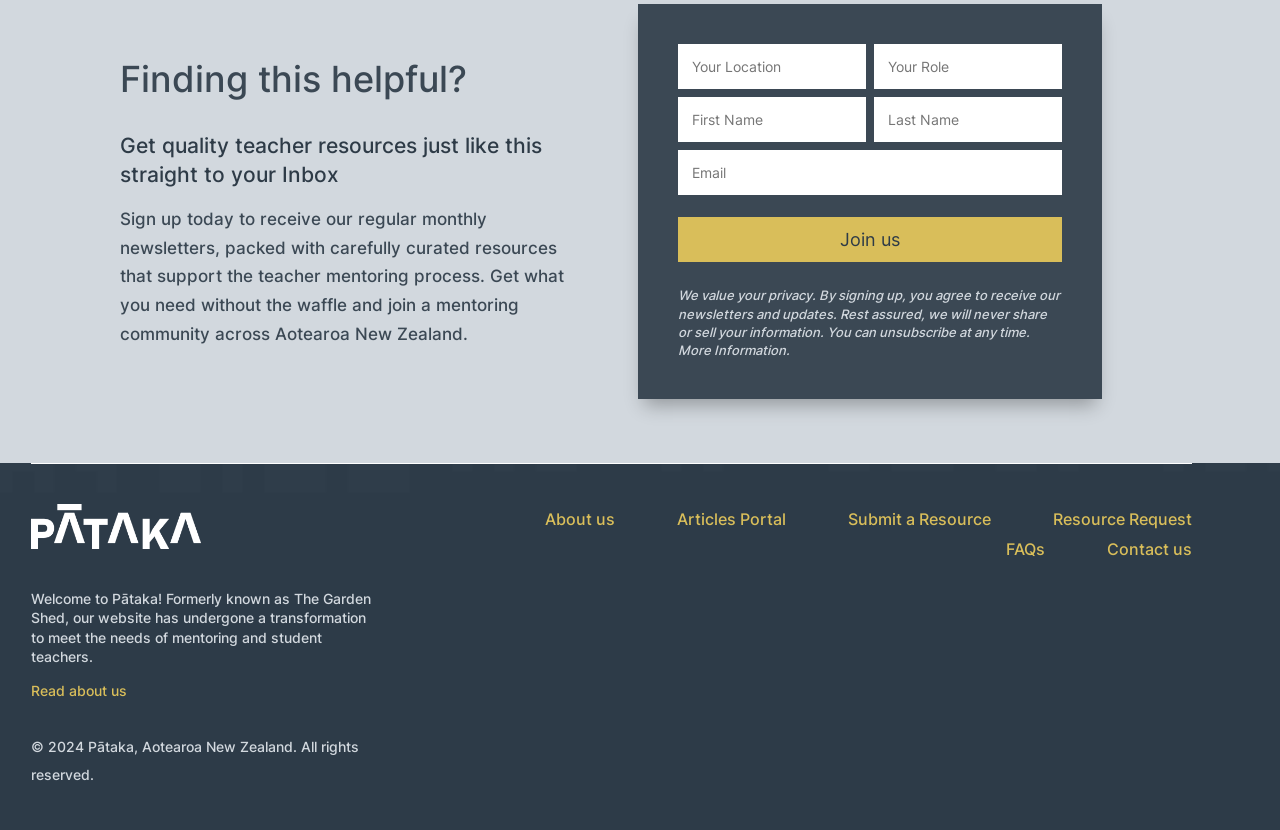Could you provide the bounding box coordinates for the portion of the screen to click to complete this instruction: "Enter your location"?

[0.53, 0.053, 0.677, 0.108]